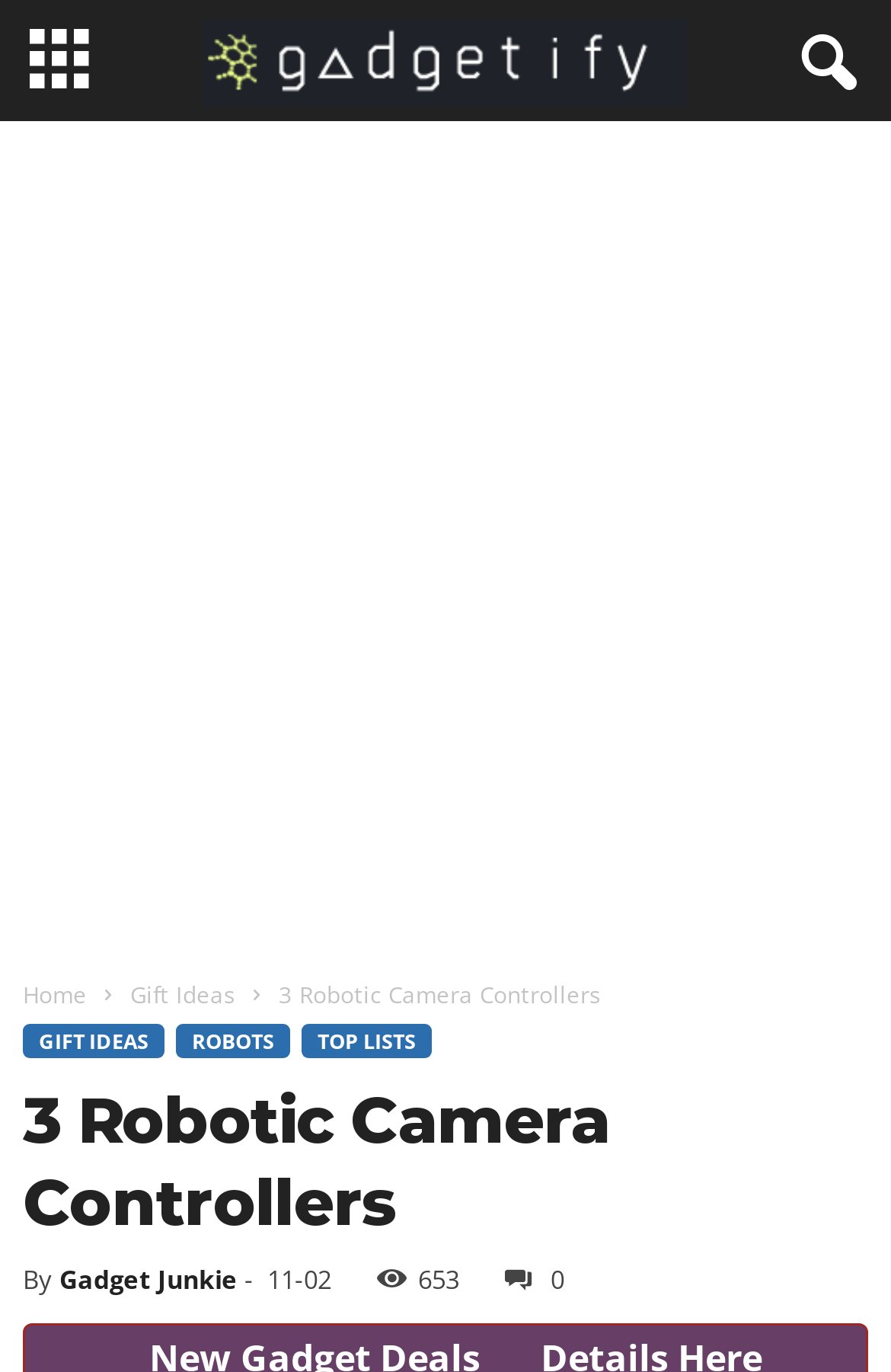Using the webpage screenshot, locate the HTML element that fits the following description and provide its bounding box: "0".

[0.546, 0.919, 0.633, 0.944]